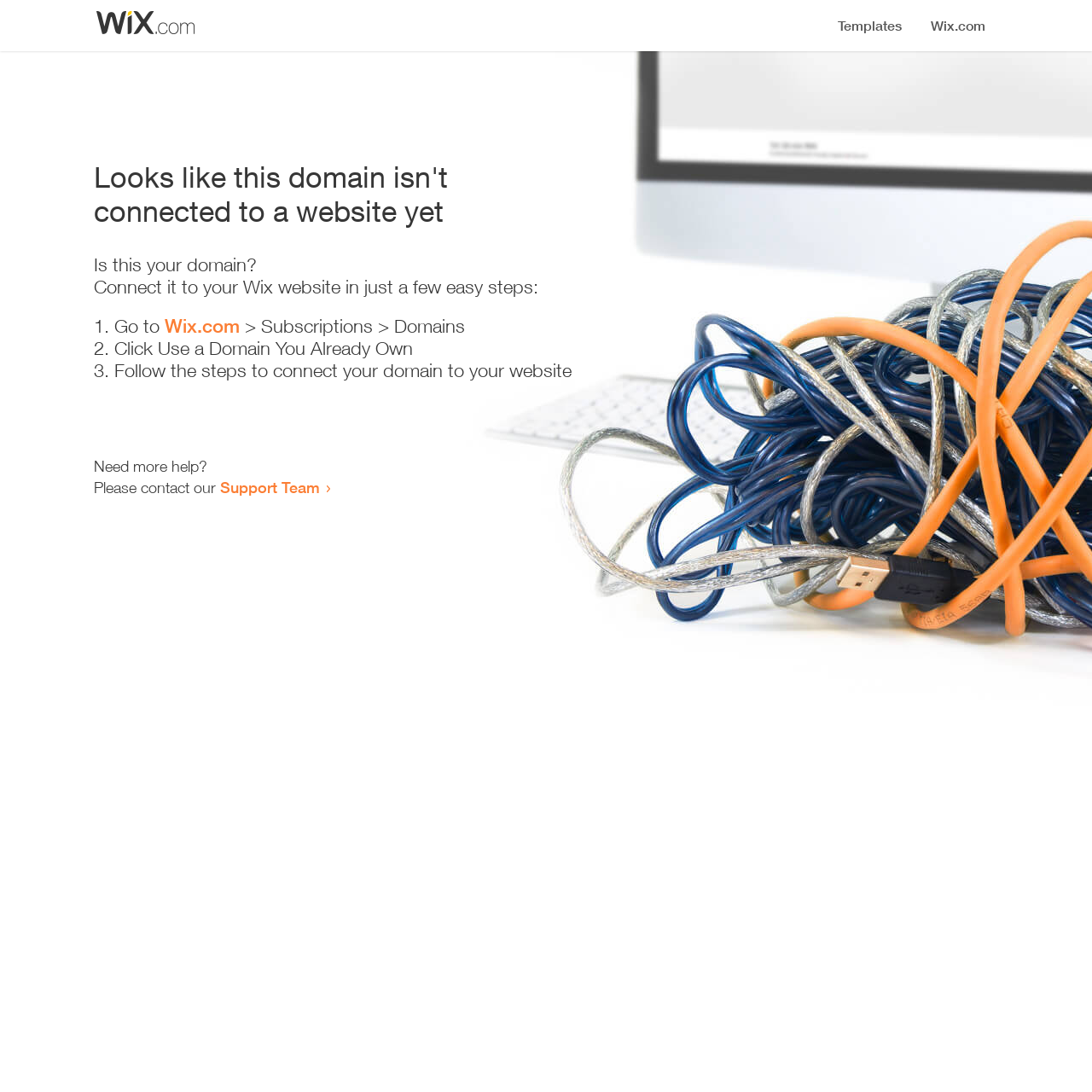Extract the main title from the webpage and generate its text.

Looks like this domain isn't
connected to a website yet